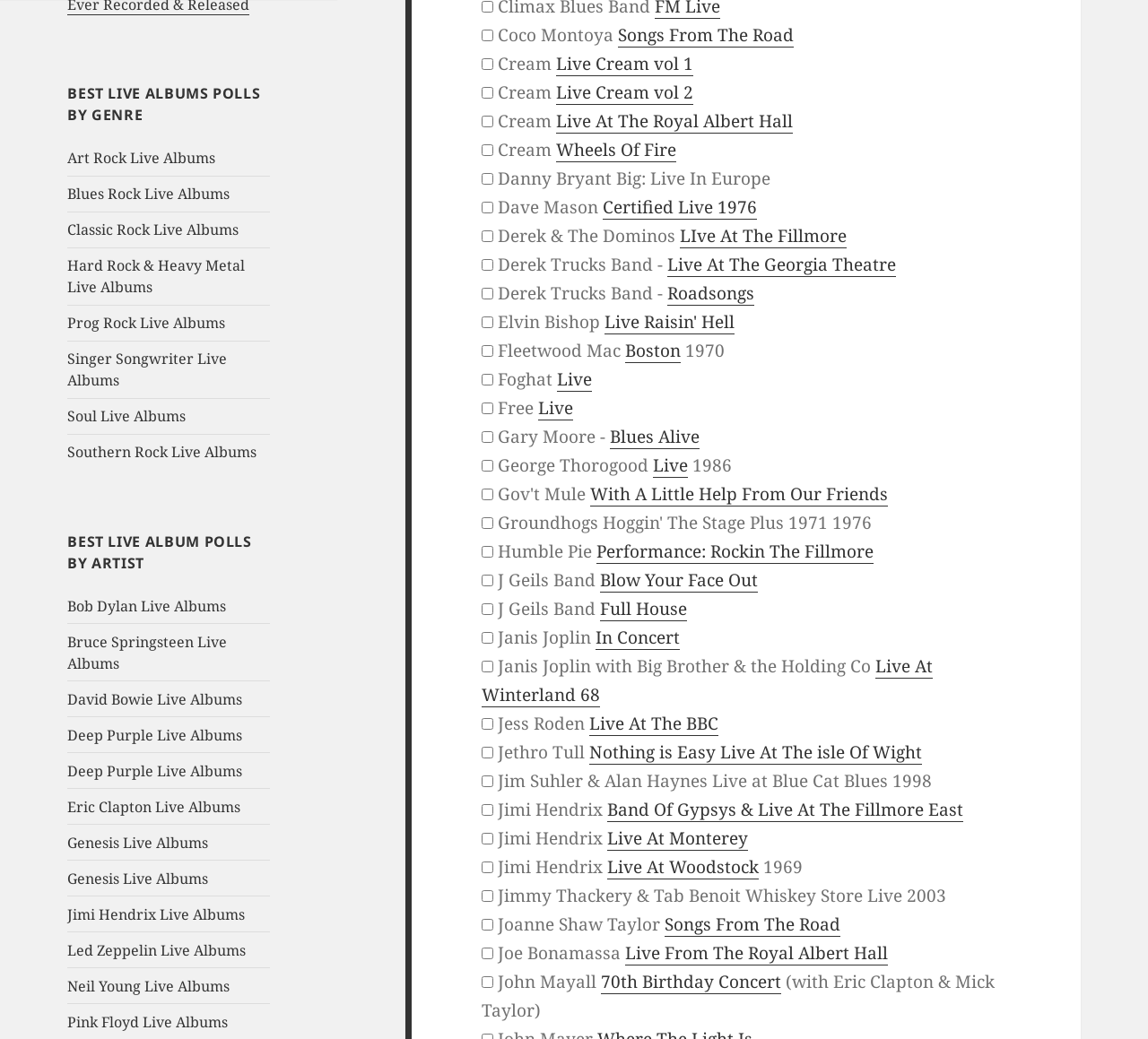Locate the bounding box coordinates of the clickable region necessary to complete the following instruction: "Click on 'Art Rock Live Albums'". Provide the coordinates in the format of four float numbers between 0 and 1, i.e., [left, top, right, bottom].

[0.059, 0.143, 0.188, 0.162]